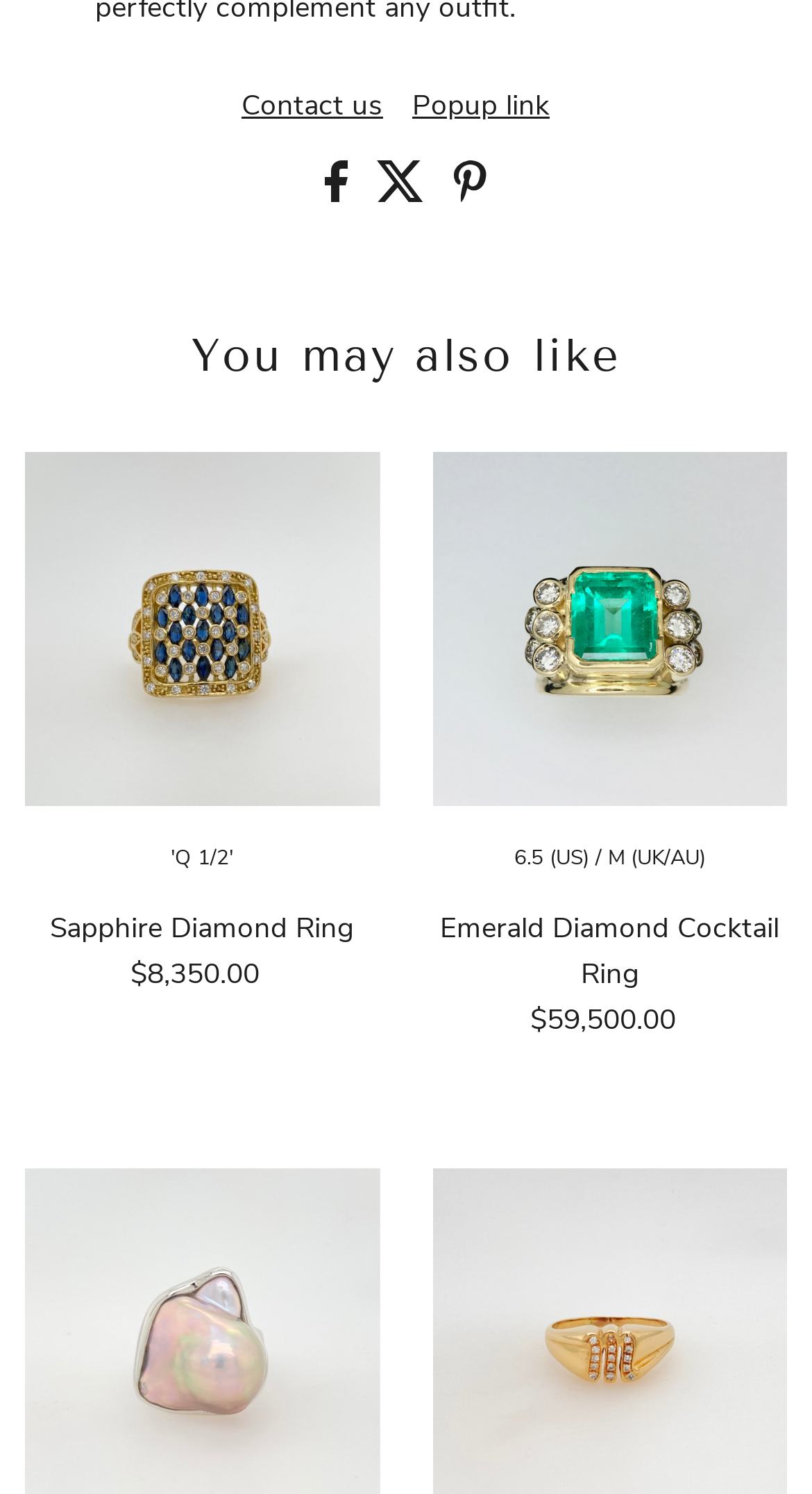Please locate the clickable area by providing the bounding box coordinates to follow this instruction: "Check the price of 'Emerald Diamond Cocktail Ring'".

[0.653, 0.668, 0.849, 0.698]